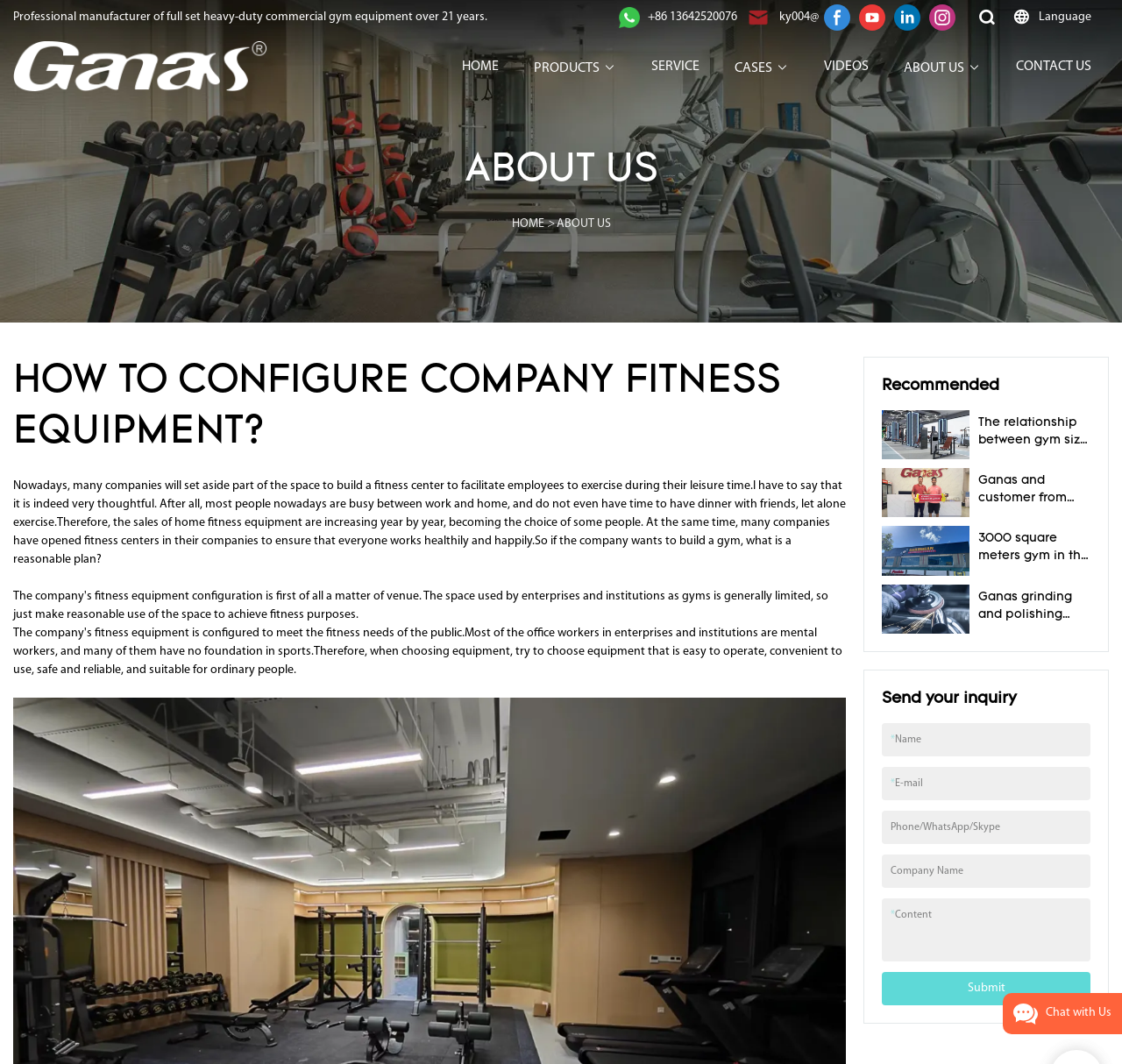Using the element description provided, determine the bounding box coordinates in the format (top-left x, top-left y, bottom-right x, bottom-right y). Ensure that all values are floating point numbers between 0 and 1. Element description: Submit

[0.786, 0.914, 0.972, 0.945]